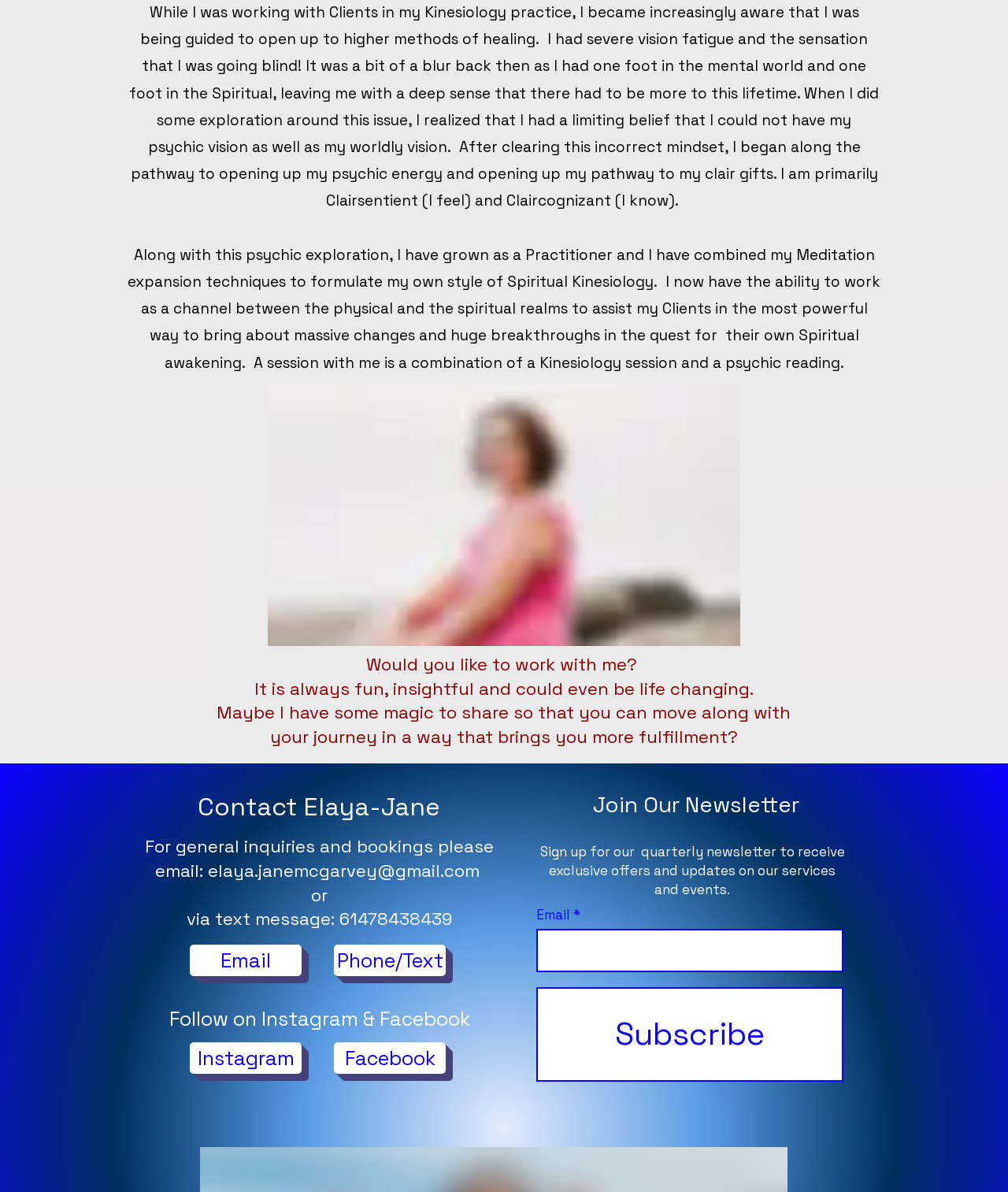Given the element description Contact Us, predict the bounding box coordinates for the UI element in the webpage screenshot. The format should be (top-left x, top-left y, bottom-right x, bottom-right y), and the values should be between 0 and 1.

None